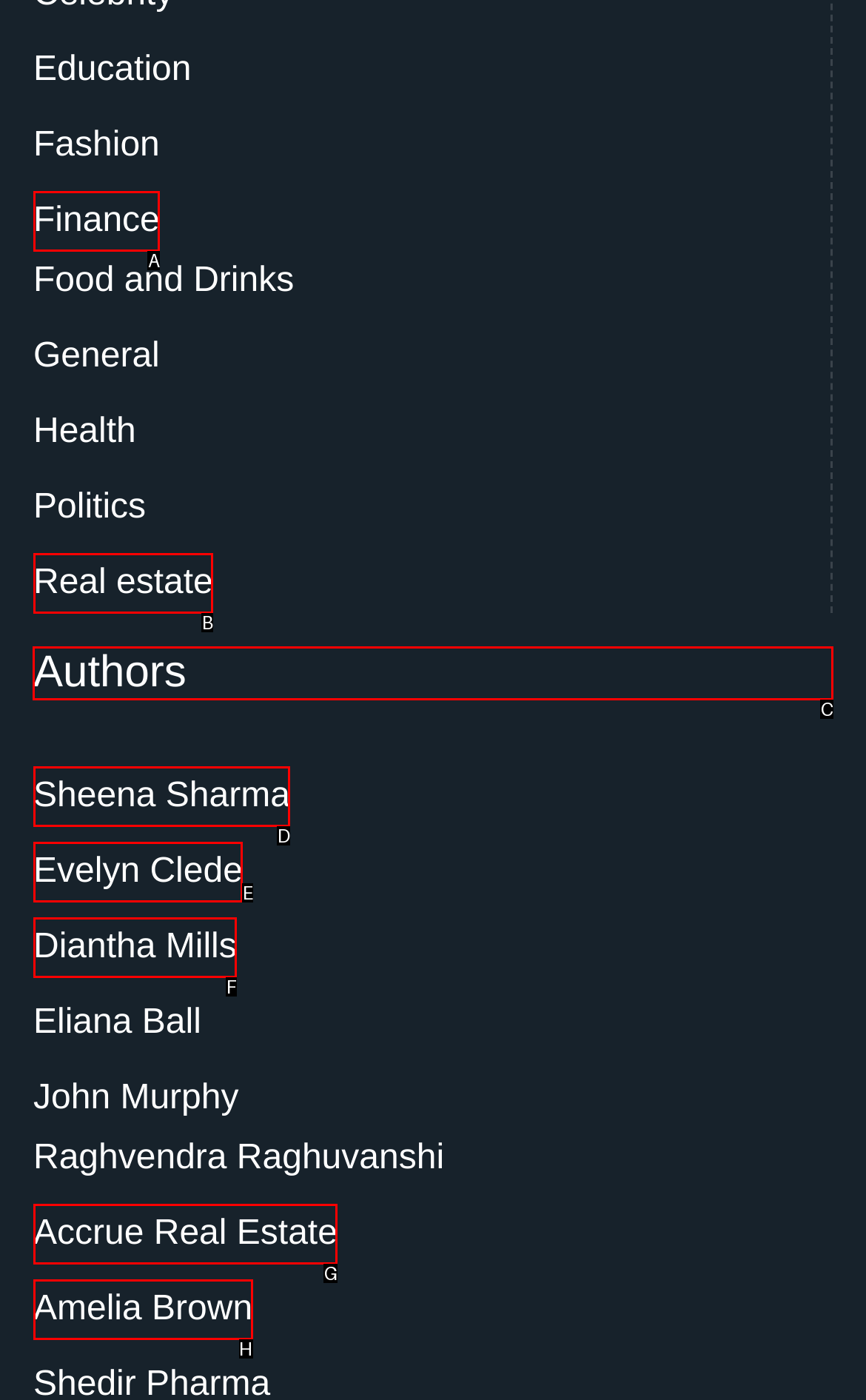Point out the HTML element I should click to achieve the following task: View authors Provide the letter of the selected option from the choices.

C